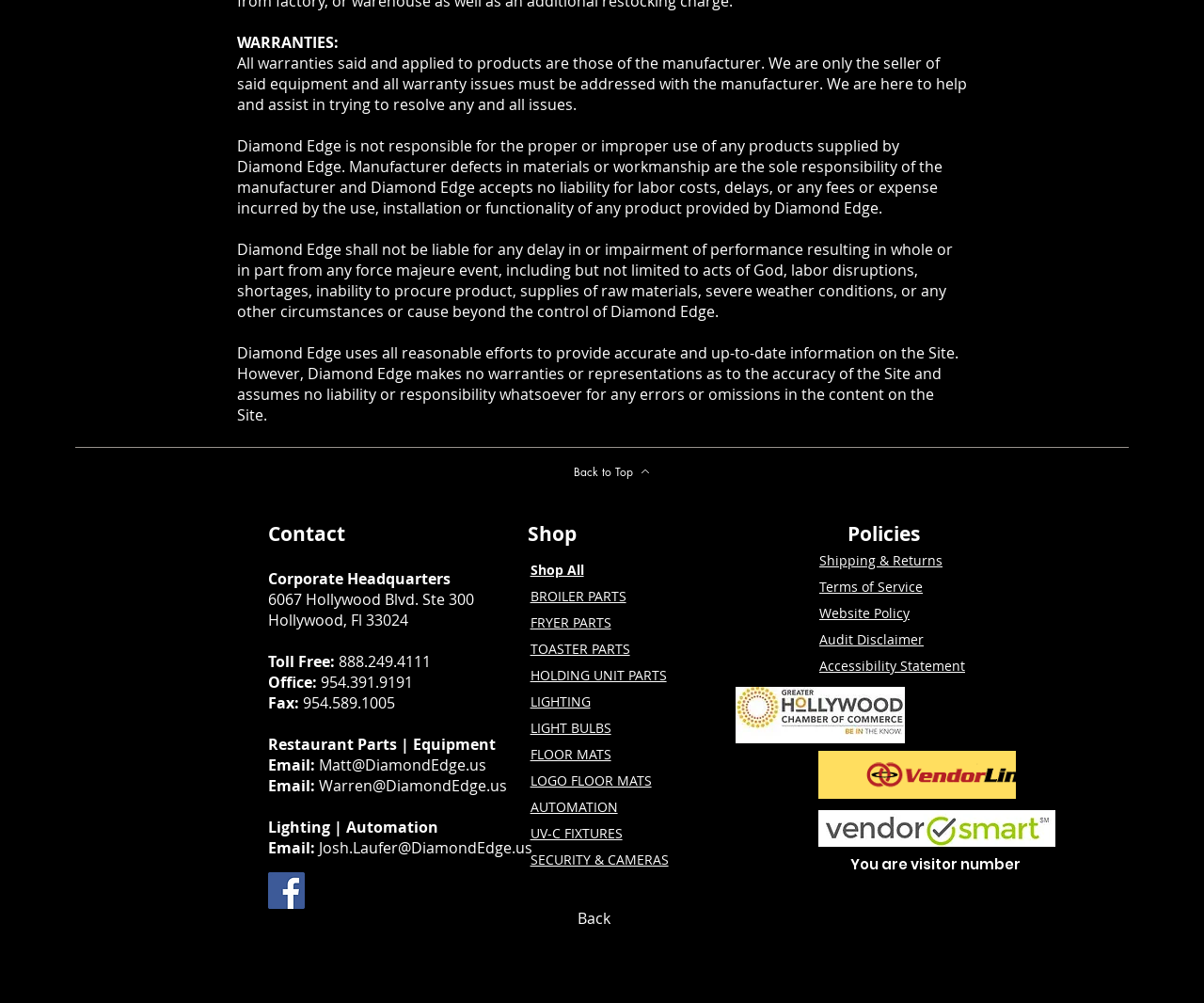What is the phone number for toll-free calls?
Please elaborate on the answer to the question with detailed information.

I found the toll-free phone number by looking at the 'Contact' section on the webpage, which is located below the 'WARRANTIES:' section. The phone number is '888.249.4111'.